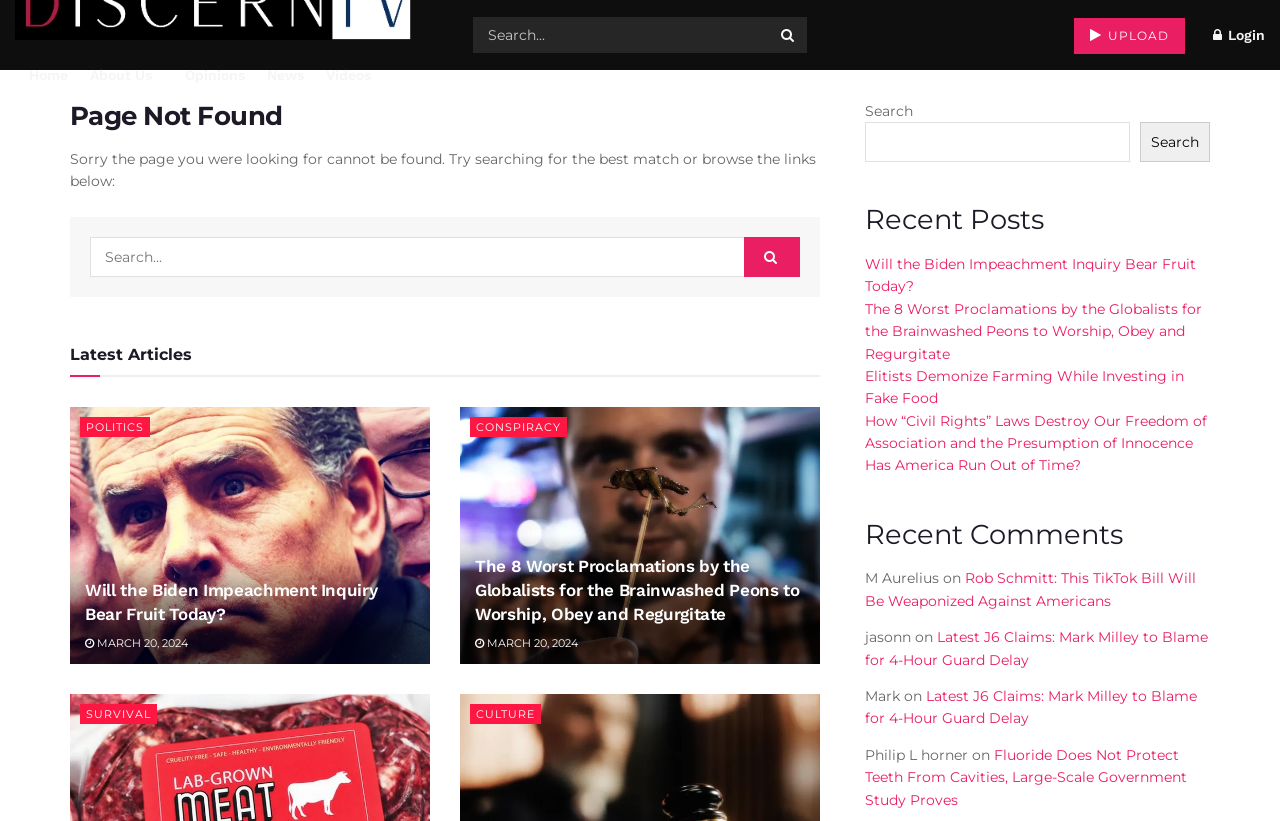Please locate the bounding box coordinates of the region I need to click to follow this instruction: "View the company's address".

None